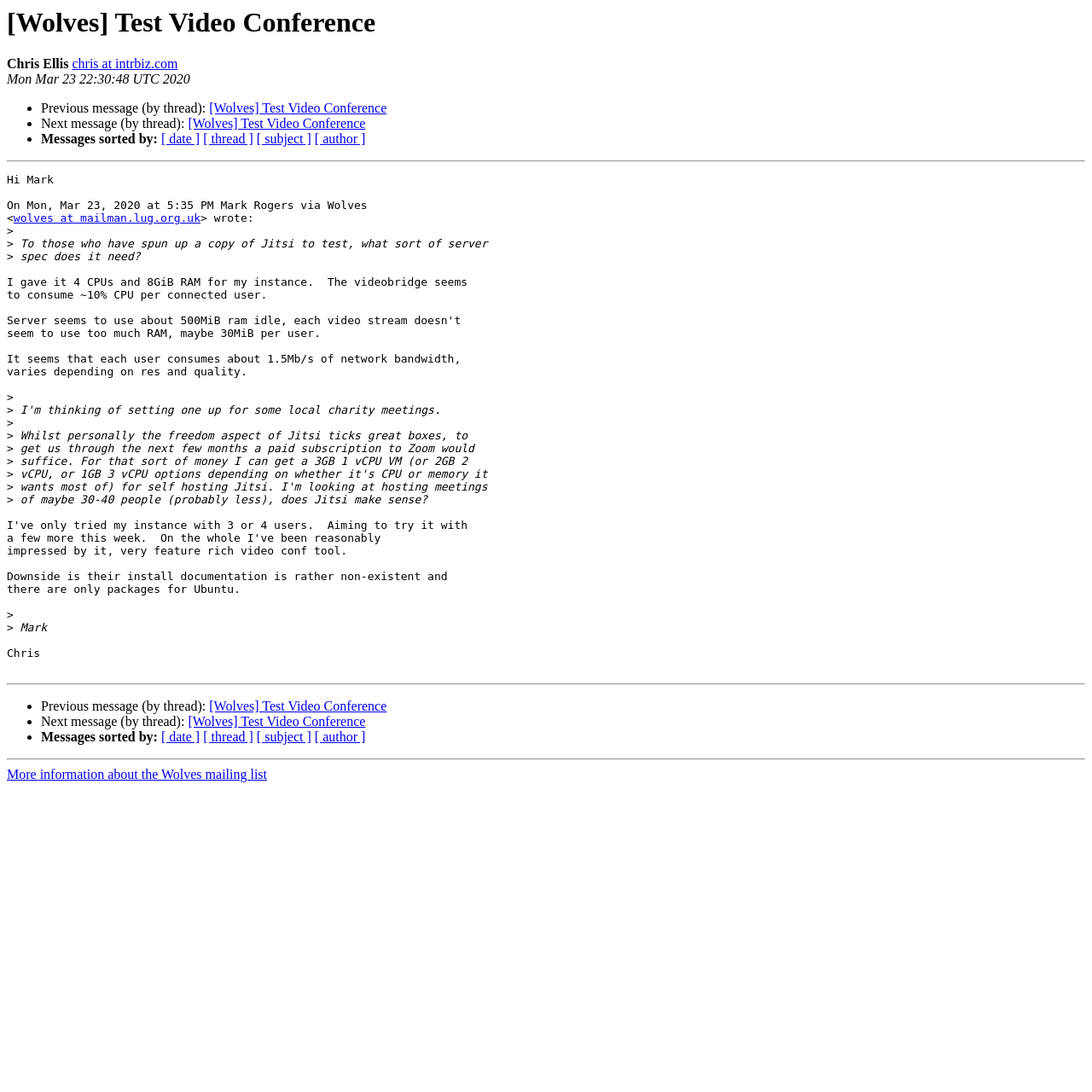Produce a meticulous description of the webpage.

This webpage appears to be an email thread discussion about testing a video conference platform, specifically Jitsi. At the top, there is a heading with the title "[Wolves] Test Video Conference" and the sender's name "Chris Ellis" with their email address "chris at intrbiz.com". Below this, there is a timestamp "Mon Mar 23 22:30:48 UTC 2020".

The main content of the page is a discussion thread with multiple messages. The first message is from Chris Ellis, who is asking about the server specifications needed to run Jitsi. The message is followed by a response from Mark Rogers, which is quoted in the original message. Mark's response discusses the pros and cons of using Jitsi versus Zoom for video conferencing.

Throughout the page, there are several links to navigate the discussion thread, including "Previous message (by thread):" and "Next message (by thread):" links. There are also links to sort the messages by date, thread, subject, or author.

The page has a simple layout with a clear hierarchy of elements. There are several horizontal separators that divide the different sections of the page. The text is organized in a logical and easy-to-follow manner, making it easy to read and understand the discussion.